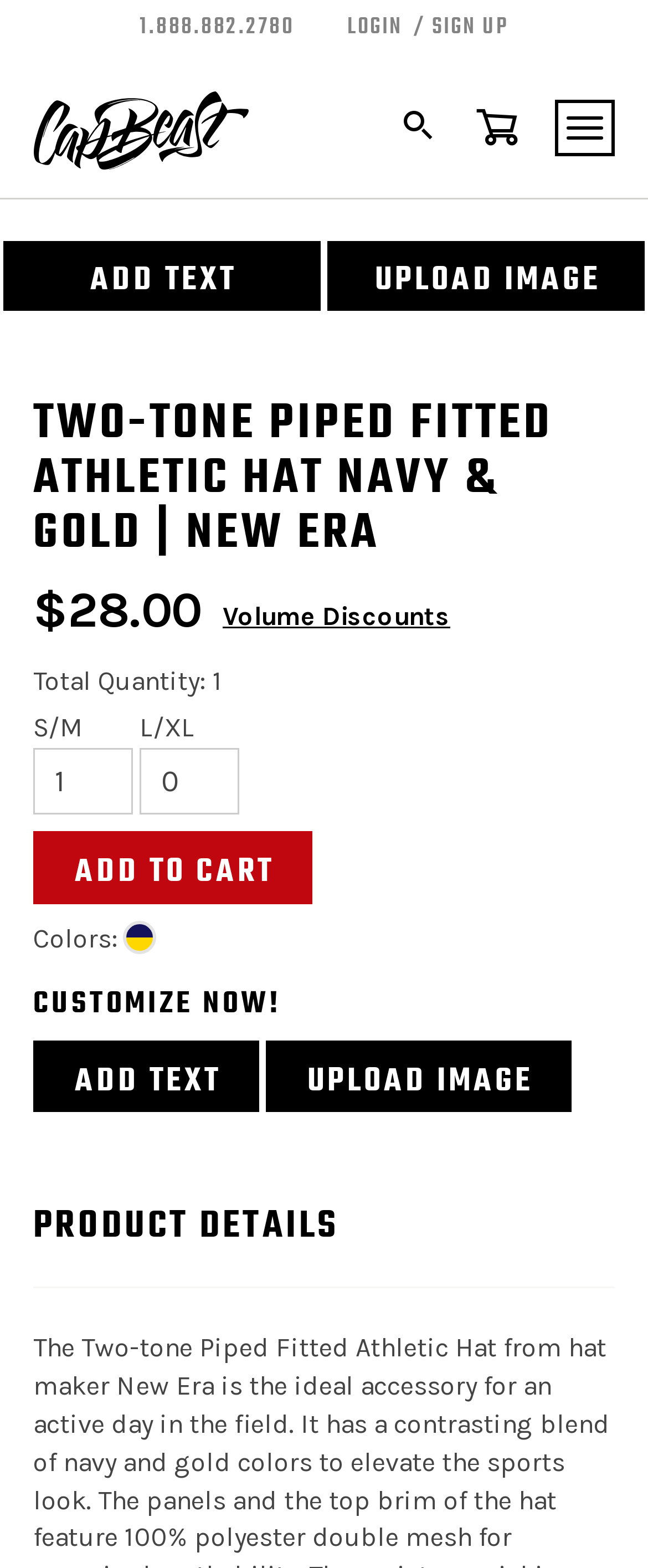Could you provide the bounding box coordinates for the portion of the screen to click to complete this instruction: "Toggle the navigation menu"?

[0.856, 0.064, 0.949, 0.1]